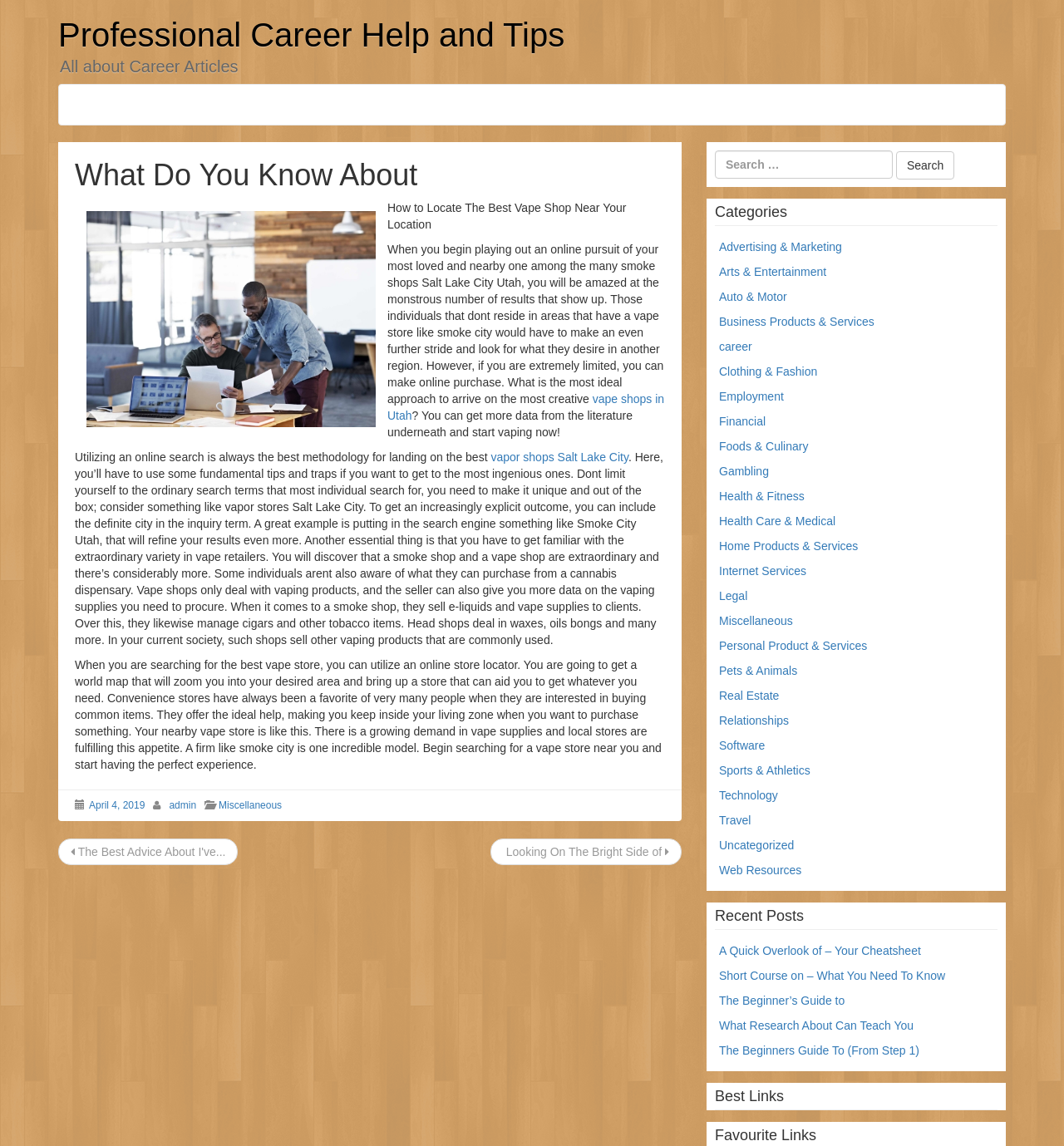What type of products do vape shops sell?
Please respond to the question with a detailed and informative answer.

According to the article, vape shops sell vaping products, including e-liquids and vape supplies, and some may also sell other products such as cigars and tobacco items.